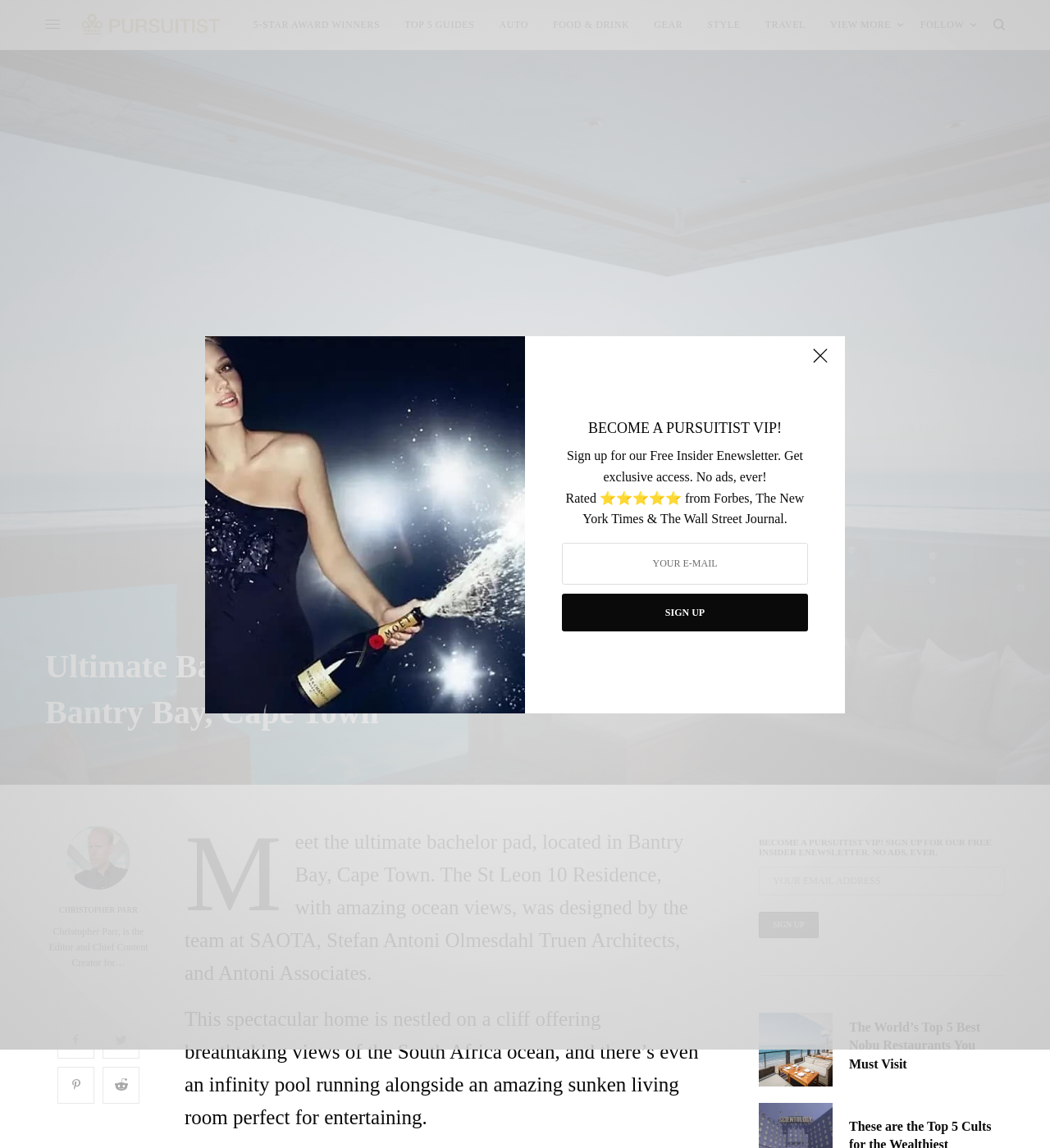Locate the bounding box coordinates of the area to click to fulfill this instruction: "Visit Pursuitist". The bounding box should be presented as four float numbers between 0 and 1, in the order [left, top, right, bottom].

[0.073, 0.007, 0.214, 0.036]